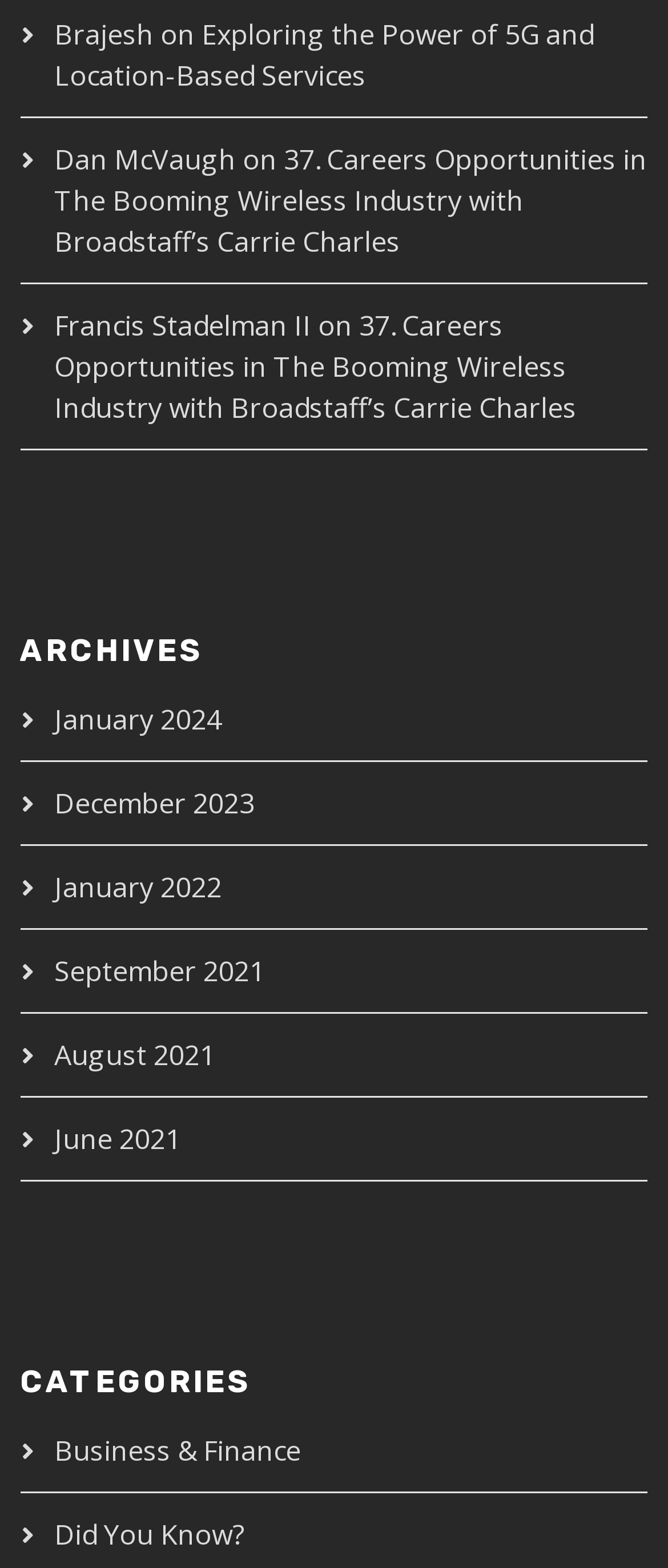Extract the bounding box coordinates for the UI element described as: "parent_node: Ram Bagh Imli".

None